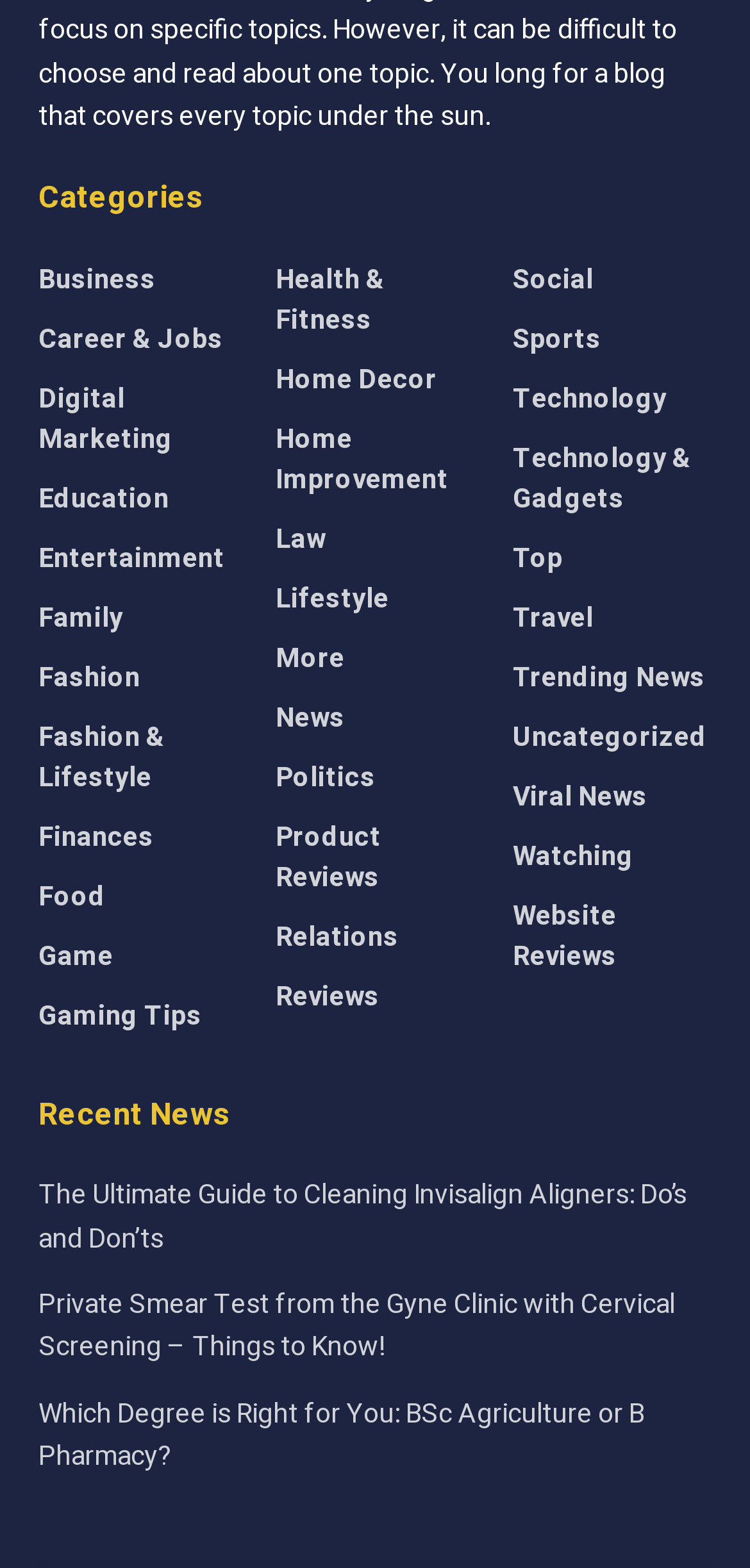Locate the bounding box coordinates of the region to be clicked to comply with the following instruction: "Read The Ultimate Guide to Cleaning Invisalign Aligners: Do’s and Don’ts". The coordinates must be four float numbers between 0 and 1, in the form [left, top, right, bottom].

[0.051, 0.749, 0.915, 0.802]